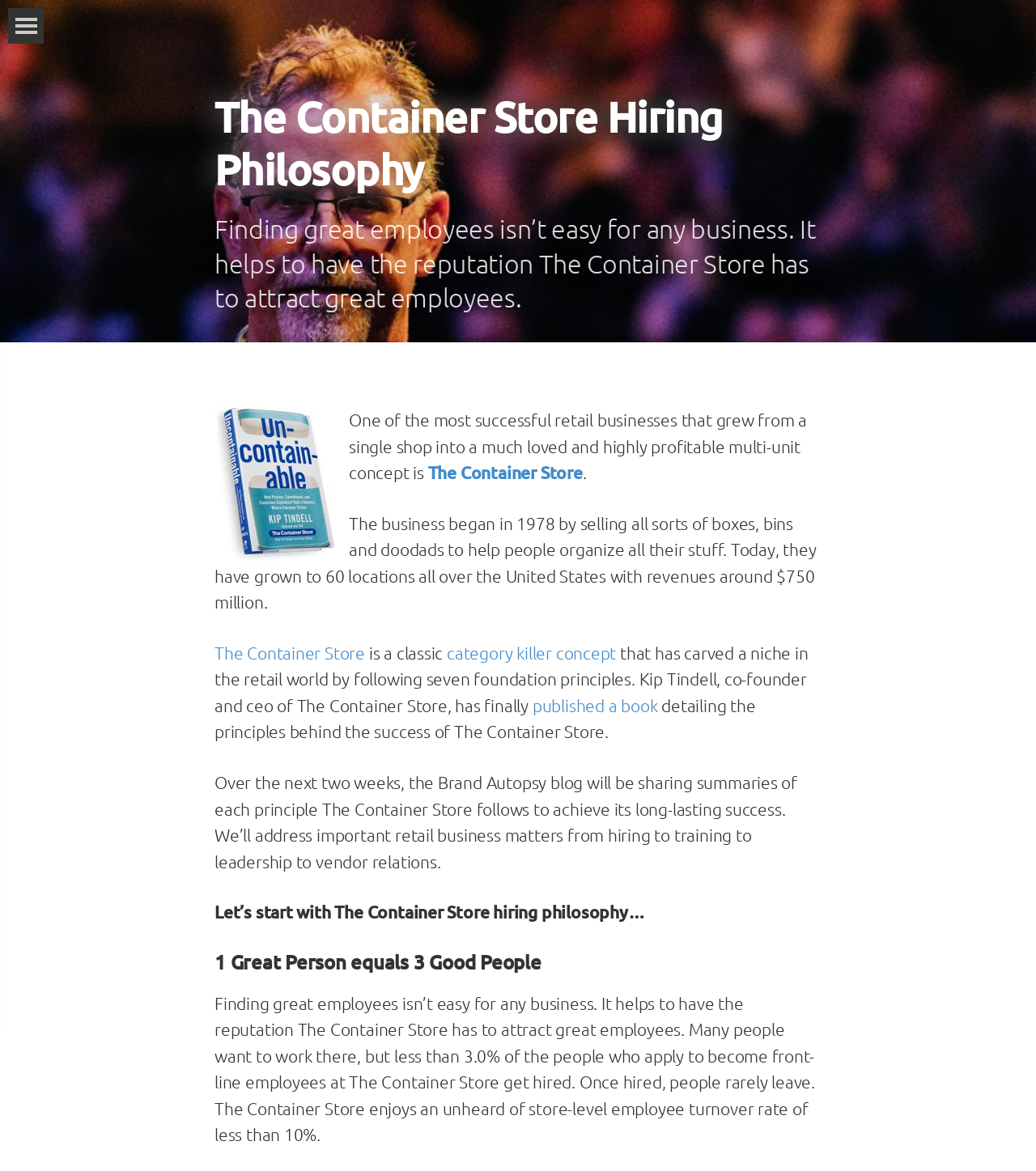Provide a thorough description of the webpage you see.

The webpage is about the hiring philosophy of The Container Store, a successful retail business. At the top left corner, there is a link labeled "Menu". Below it, there is a heading that reads "The Container Store Hiring Philosophy". 

Following the heading, there is a paragraph of text that explains the challenges of finding great employees and how The Container Store's reputation helps attract them. To the right of this text, there is an image labeled "uncontainable_150". 

Below the image, there is another paragraph of text that describes the growth of The Container Store from a single shop to a multi-unit concept. This text contains a link to "The Container Store" and mentions its revenue and number of locations. 

The next section of text explains that The Container Store is a "category killer concept" that has carved a niche in the retail world by following seven foundation principles. There is a link to "category killer concept" and another link to "published a book" by Kip Tindell, the co-founder and CEO of The Container Store. 

The webpage then announces that the Brand Autopsy blog will be sharing summaries of each principle behind The Container Store's success over the next two weeks. This section of text is followed by a heading that reads "1 Great Person equals 3 Good People". 

Finally, there is a lengthy paragraph of text that explains The Container Store's hiring philosophy in more detail, including the low percentage of applicants who get hired and the low employee turnover rate.